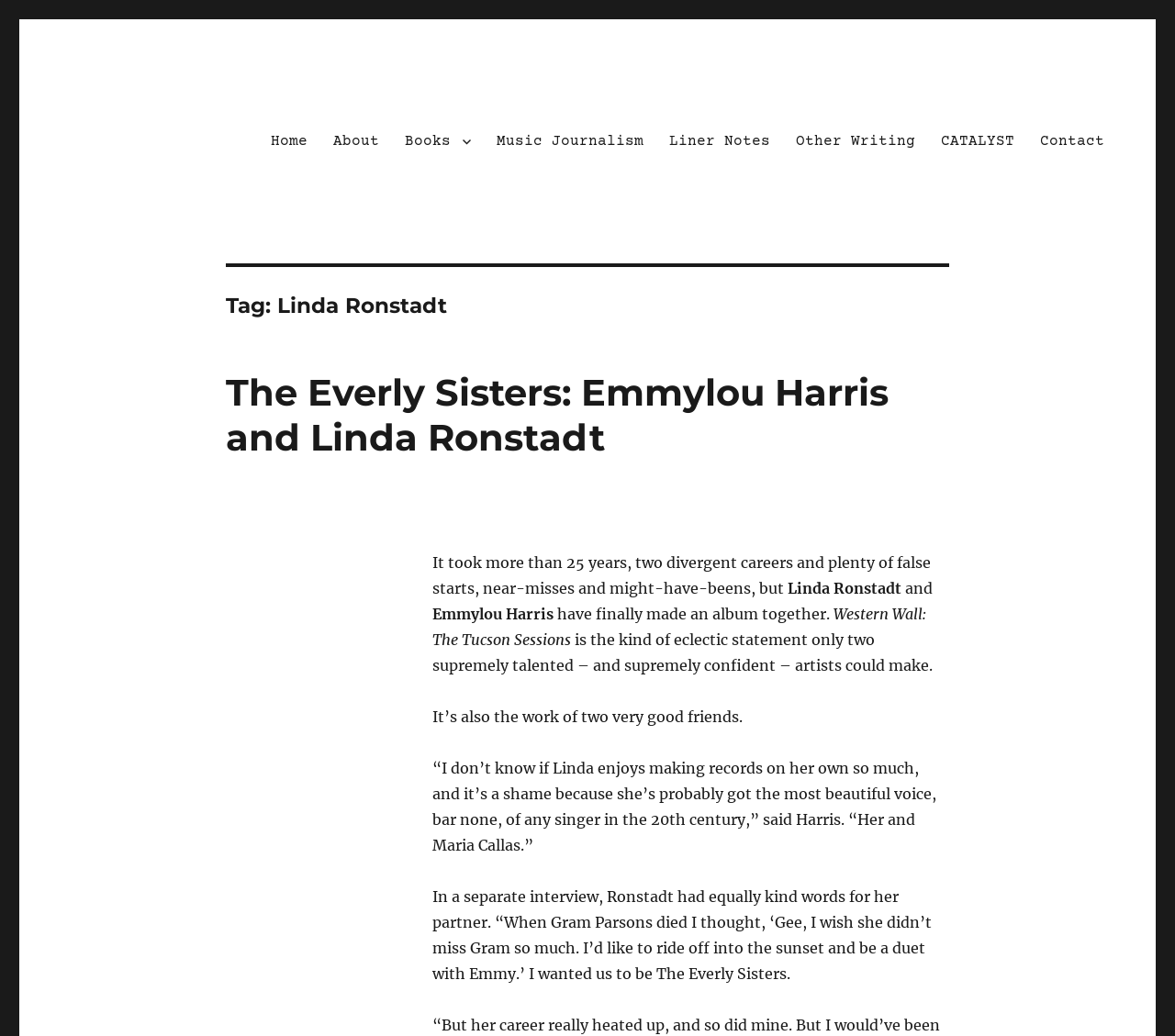Give a complete and precise description of the webpage's appearance.

The webpage is about Linda Ronstadt Archives on Bill DeYoung's website. At the top, there is a link to "Bill DeYoung dot com" and a static text stating "The Official Site of Writer Bill DeYoung". Below this, there is a primary navigation menu with 9 links: "Home", "About", "Books", "Music Journalism", "Liner Notes", "Other Writing", "CATALYST", and "Contact".

The main content of the webpage is an article about Linda Ronstadt and Emmylou Harris. The article's title is "The Everly Sisters: Emmylou Harris and Linda Ronstadt". The text describes how the two singers finally made an album together after 25 years, and includes quotes from Harris and Ronstadt about each other. The article is divided into several paragraphs, with the text flowing from top to bottom and left to right. There are no images on the page.